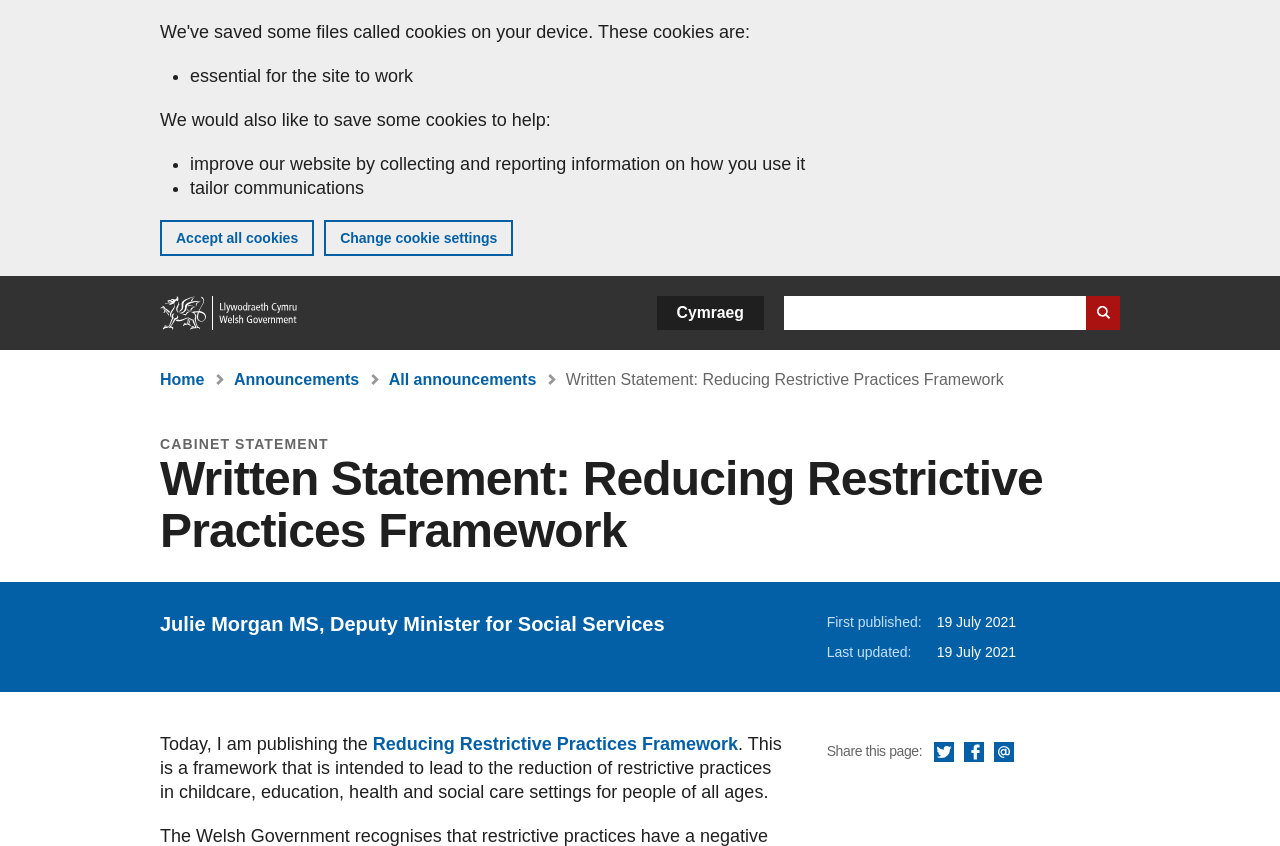Give an in-depth explanation of the webpage layout and content.

The webpage is about a written statement by Julie Morgan MS, Deputy Minister for Social Services, titled "Reducing Restrictive Practices Framework" published on July 19, 2021. 

At the top of the page, there is a banner about cookies on the GOV.WALES website, which includes a list of three purposes for using cookies: essential for the site to work, improving the website, and tailoring communications. There are two buttons, "Accept all cookies" and "Change cookie settings", below the list.

Below the banner, there are three navigation links: "Skip to main content", "Home", and a search bar with a "Search website" button. The search bar is located at the top right corner of the page. 

On the top right corner, there is a language navigation button labeled "Cymraeg". 

Below the navigation links, there is a breadcrumb navigation section that shows the current page's location within the website's hierarchy. The breadcrumb links include "Home", "Announcements", "All announcements", and the current page's title.

The main content of the page is divided into two sections. The first section has a heading "CABINET STATEMENT" and a subheading "Written Statement: Reducing Restrictive Practices Framework". Below the subheading, there is a paragraph of text that describes the purpose of the framework.

The second section has the title and publication date of the written statement, followed by a paragraph of text that introduces the framework. There are also three social media links to share the page via Twitter, Facebook, and Email.